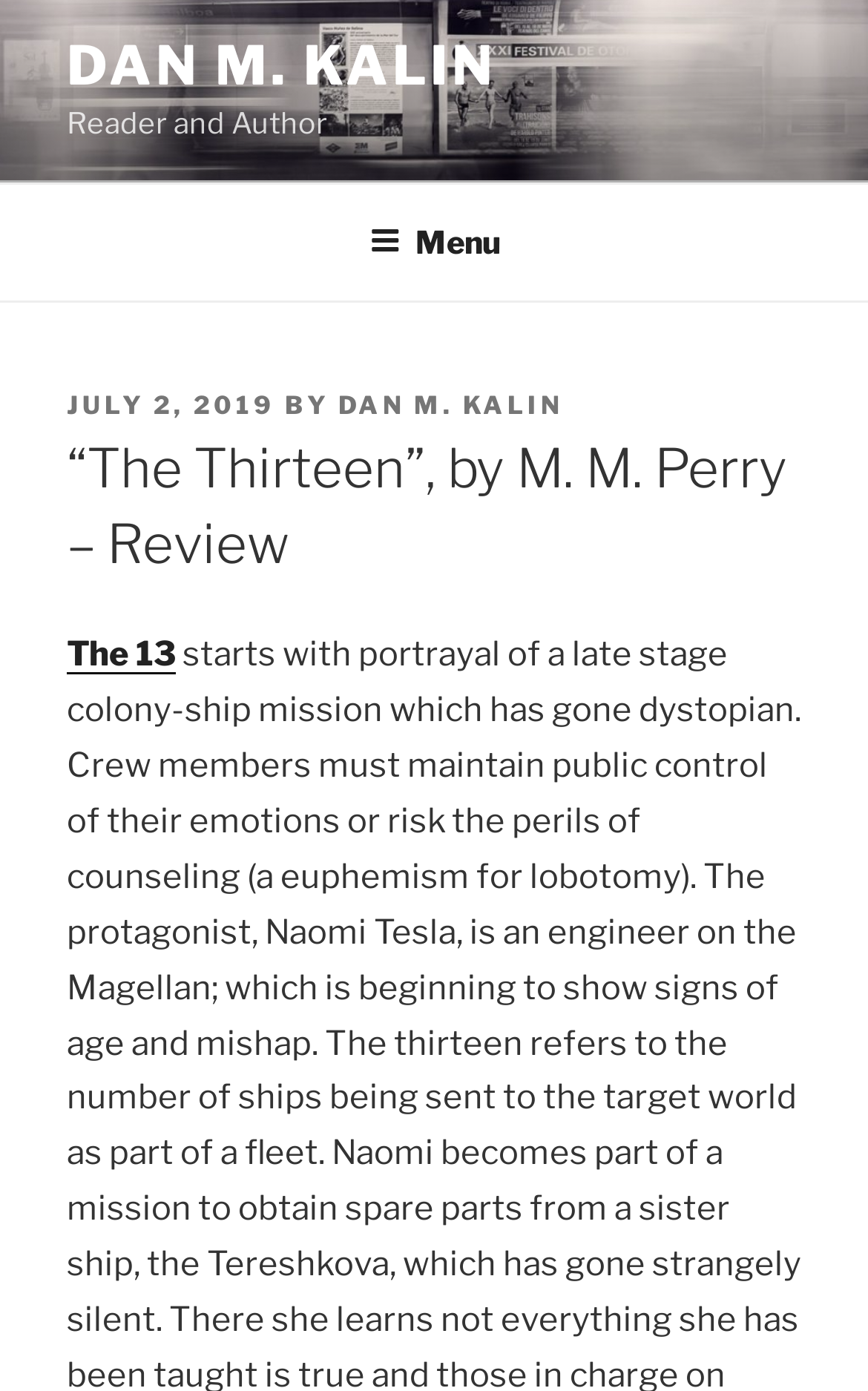What is the date of the post?
Provide a detailed answer to the question using information from the image.

The date of the post can be found by looking at the link 'JULY 2, 2019' which is located near the 'POSTED ON' text, indicating that the post was made on this date.